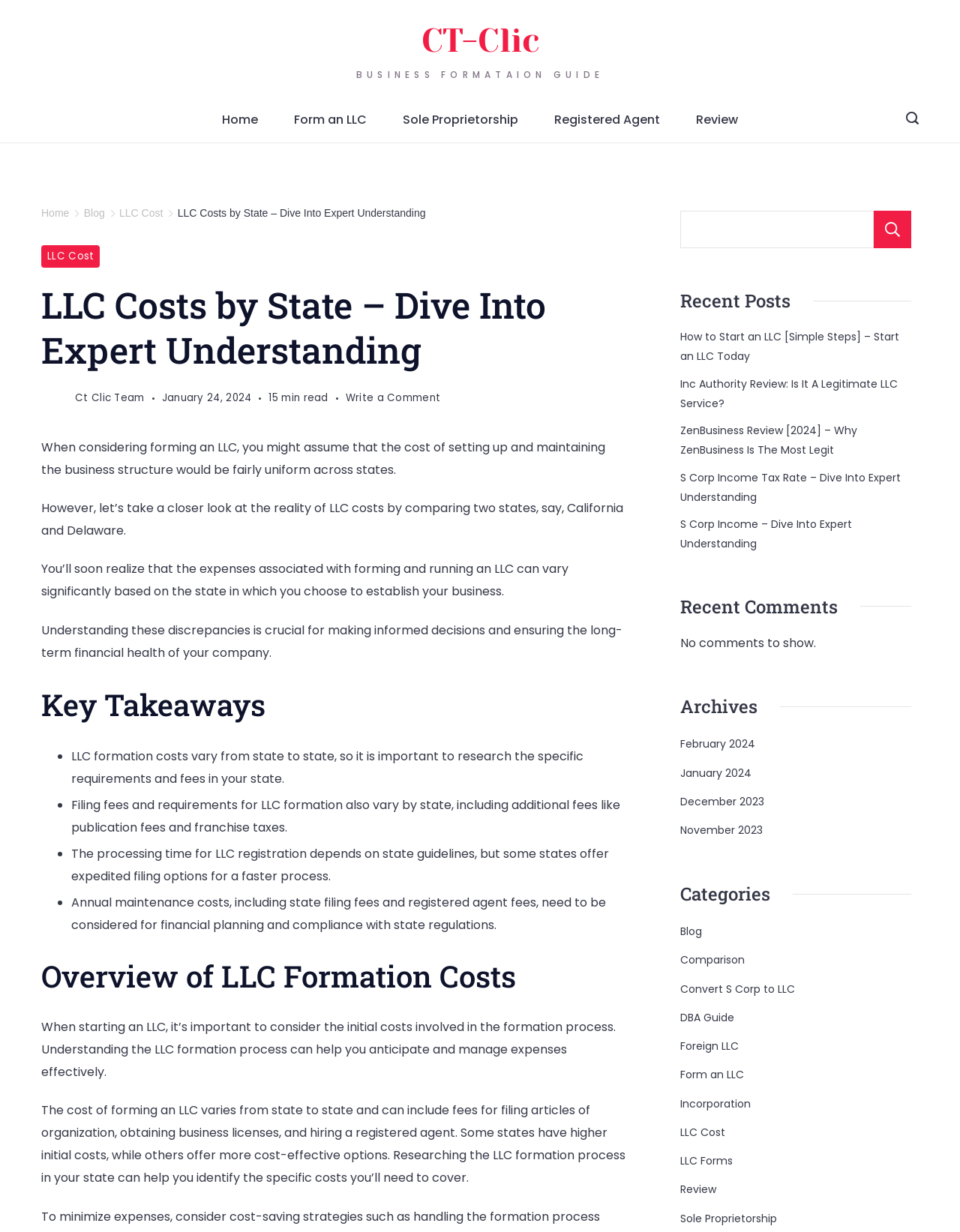Please locate the bounding box coordinates of the element's region that needs to be clicked to follow the instruction: "Search for something". The bounding box coordinates should be provided as four float numbers between 0 and 1, i.e., [left, top, right, bottom].

[0.709, 0.171, 0.949, 0.201]